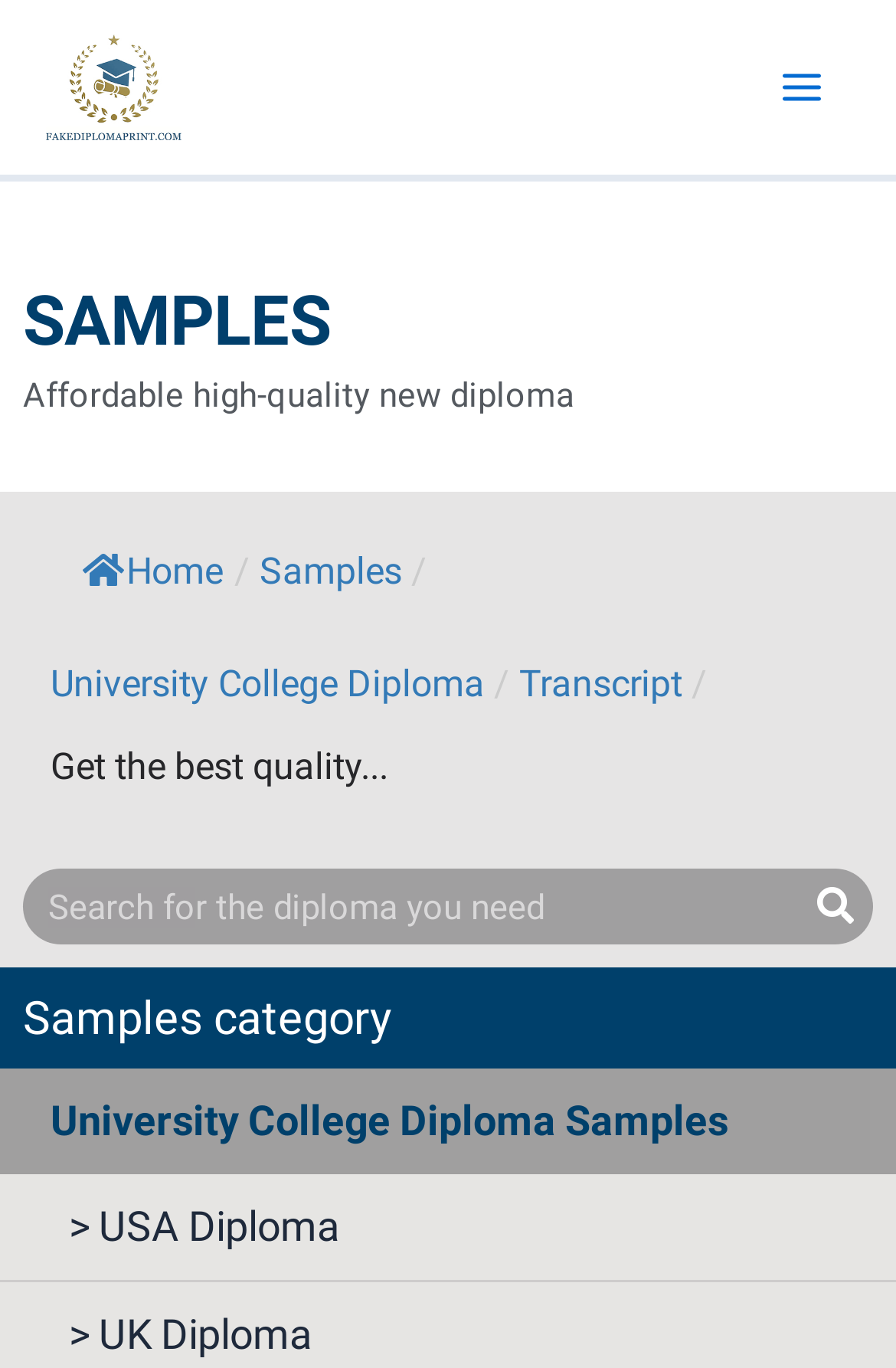Determine the bounding box coordinates for the clickable element to execute this instruction: "Click on 'Home' link". Provide the coordinates as four float numbers between 0 and 1, i.e., [left, top, right, bottom].

[0.092, 0.402, 0.249, 0.434]